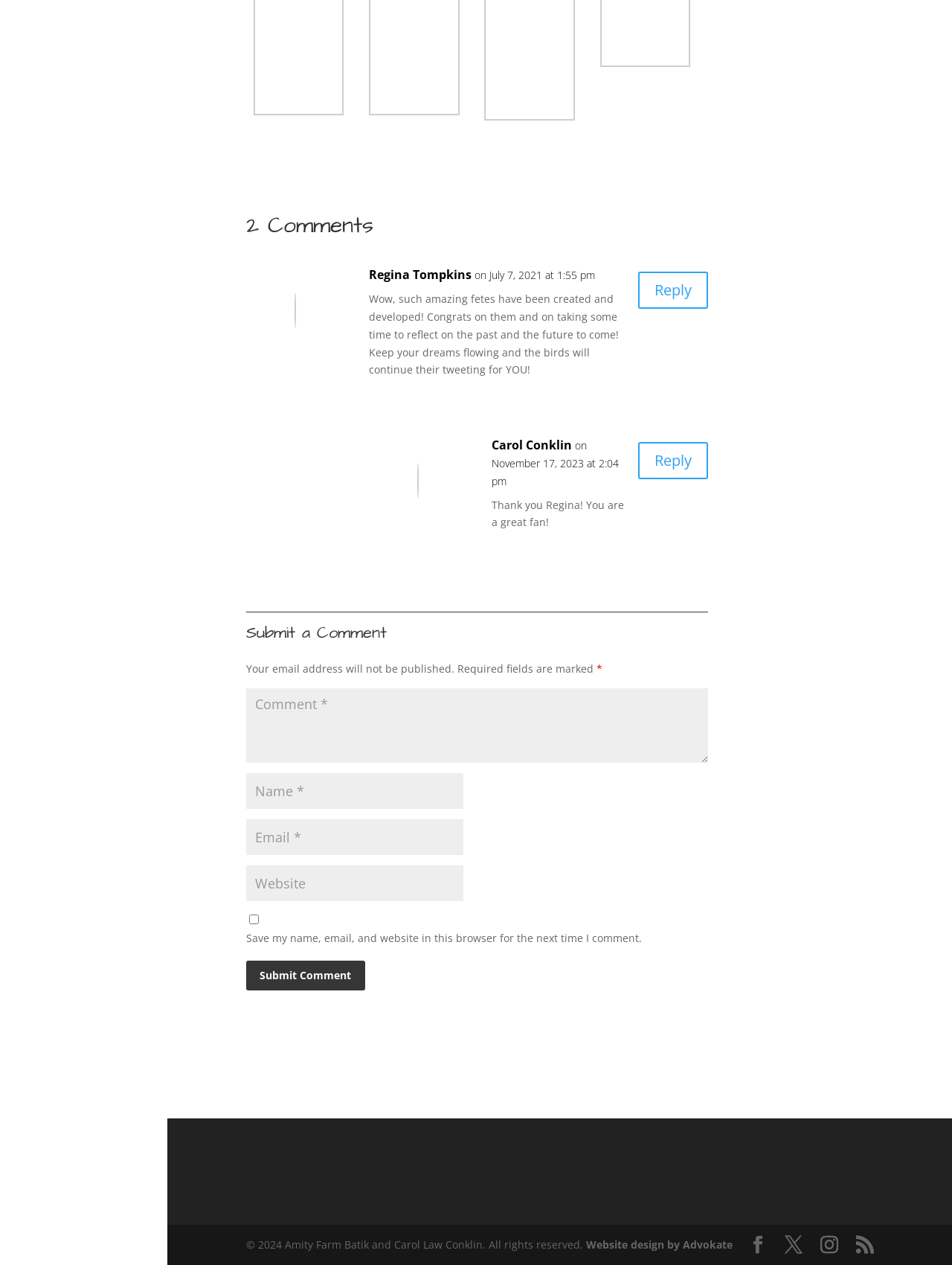Find the bounding box coordinates of the clickable region needed to perform the following instruction: "Submit a comment". The coordinates should be provided as four float numbers between 0 and 1, i.e., [left, top, right, bottom].

[0.258, 0.759, 0.383, 0.783]